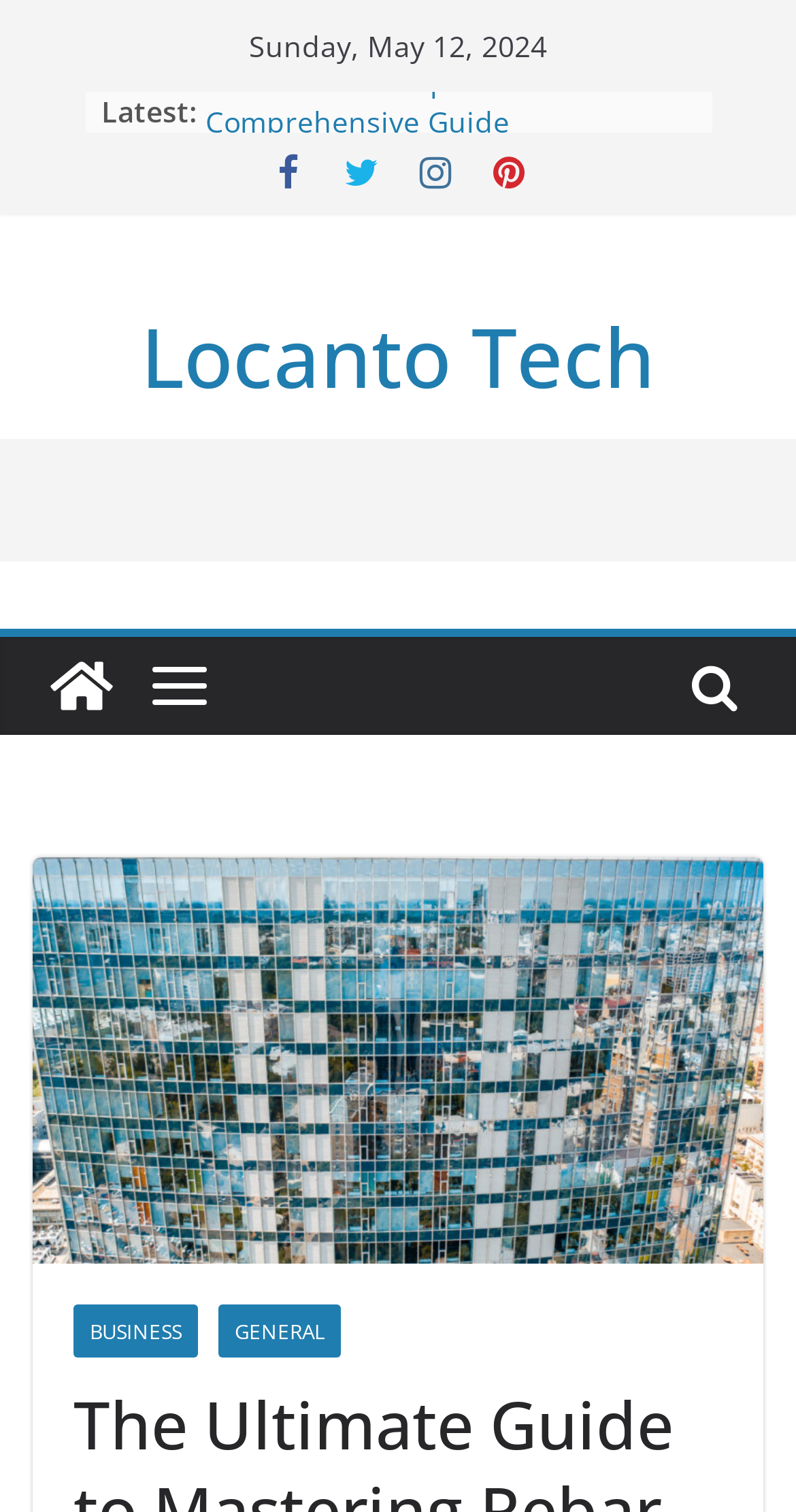Provide the bounding box coordinates, formatted as (top-left x, top-left y, bottom-right x, bottom-right y), with all values being floating point numbers between 0 and 1. Identify the bounding box of the UI element that matches the description: title="Locanto Tech"

[0.041, 0.421, 0.164, 0.486]